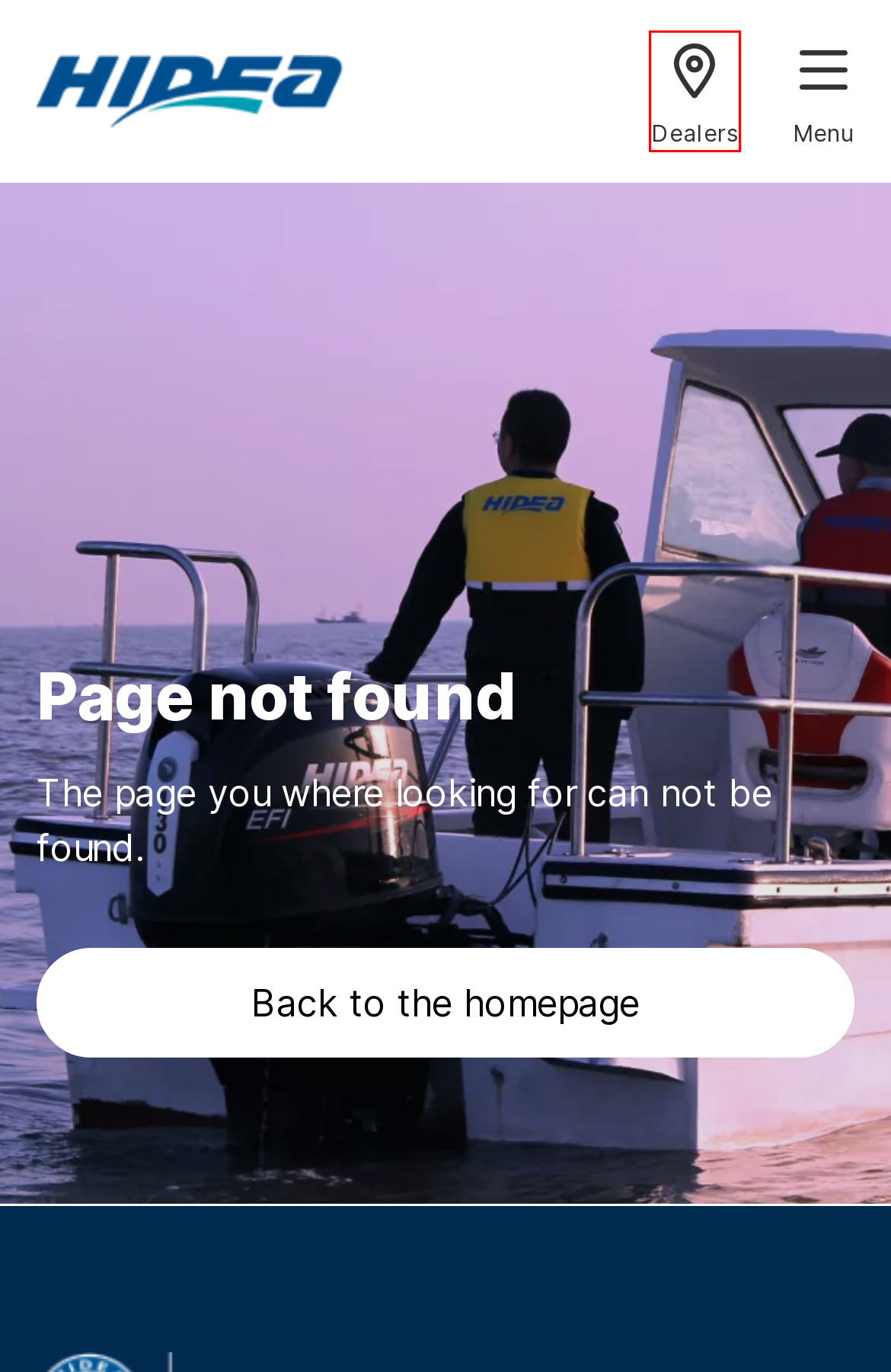Analyze the given webpage screenshot and identify the UI element within the red bounding box. Select the webpage description that best matches what you expect the new webpage to look like after clicking the element. Here are the candidates:
A. Search for Hidea dealers | Hidea Europe
B. Outboards | Hidea Europe
C. Home Page | Hidea Europe
D. About Hidea | Hidea Europe
E. Let’s work together | Hidea Europe
F. Services | Hidea Europe
G. Lifestyle | Hidea Europe
H. Jobs | Hidea Europe

A